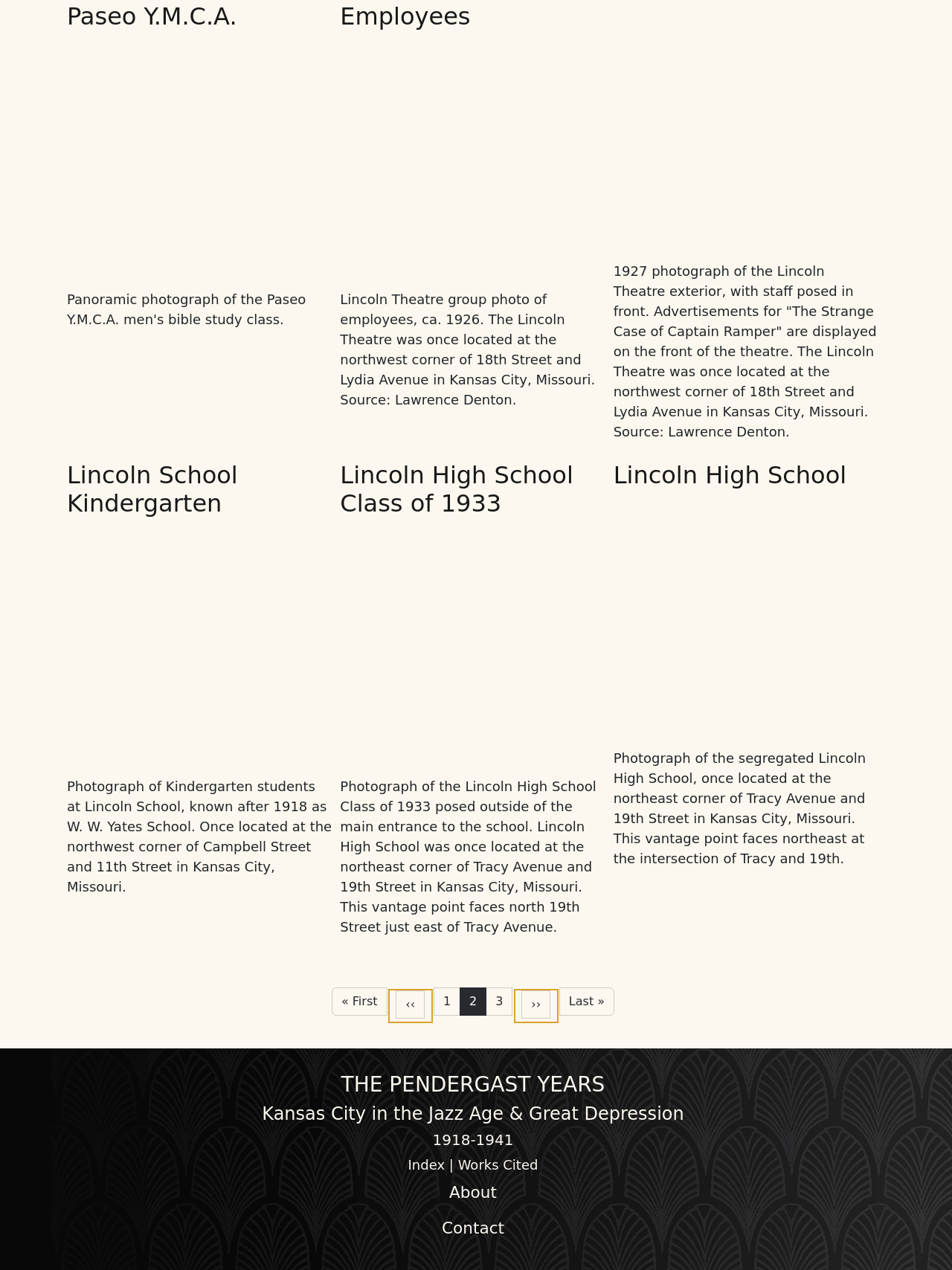Please identify the bounding box coordinates of the area that needs to be clicked to follow this instruction: "View Men's Bible Class Paseo Y.M.C.A.".

[0.07, 0.116, 0.349, 0.128]